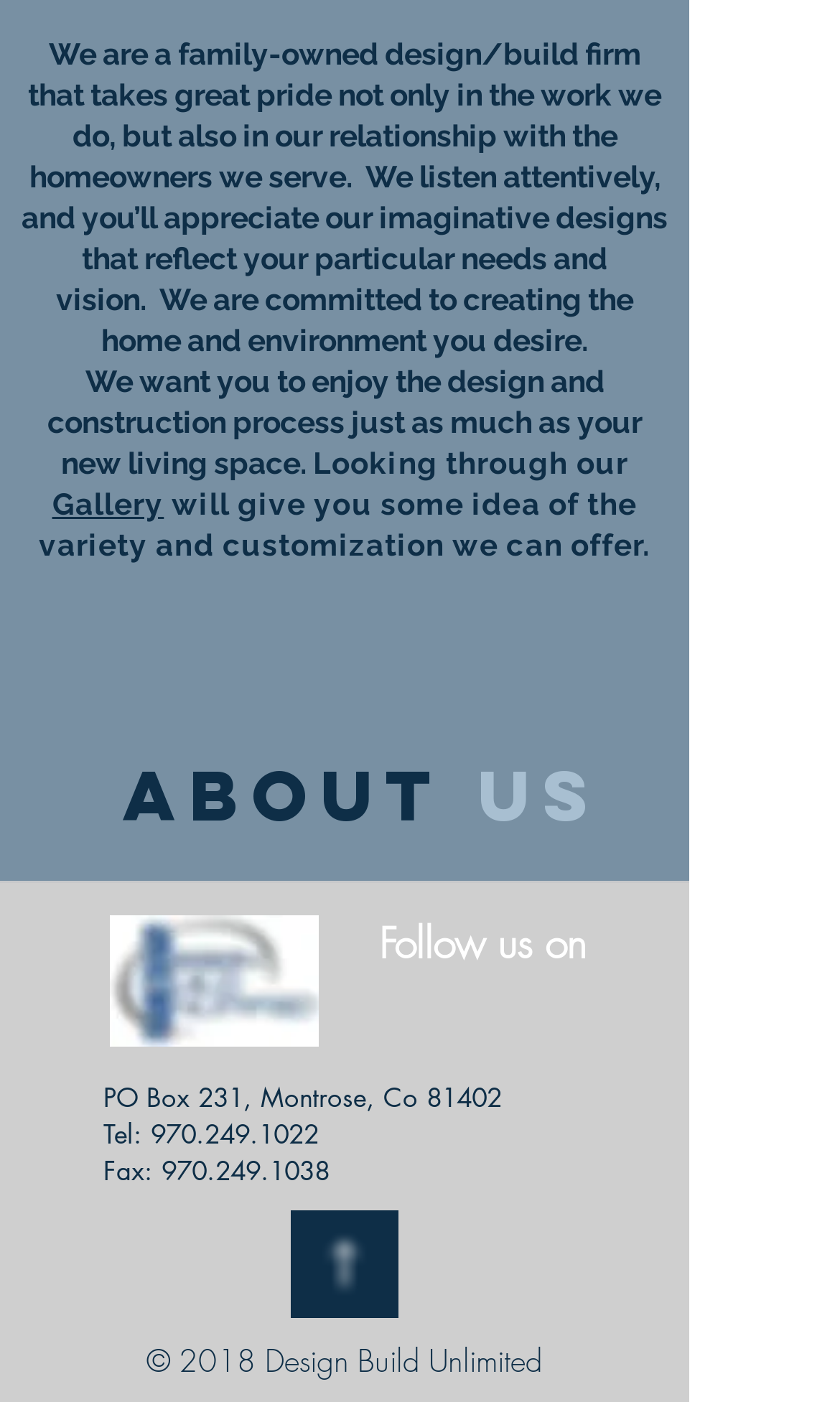Respond to the question below with a single word or phrase:
What is the purpose of the 'Gallery' link?

Showcase designs